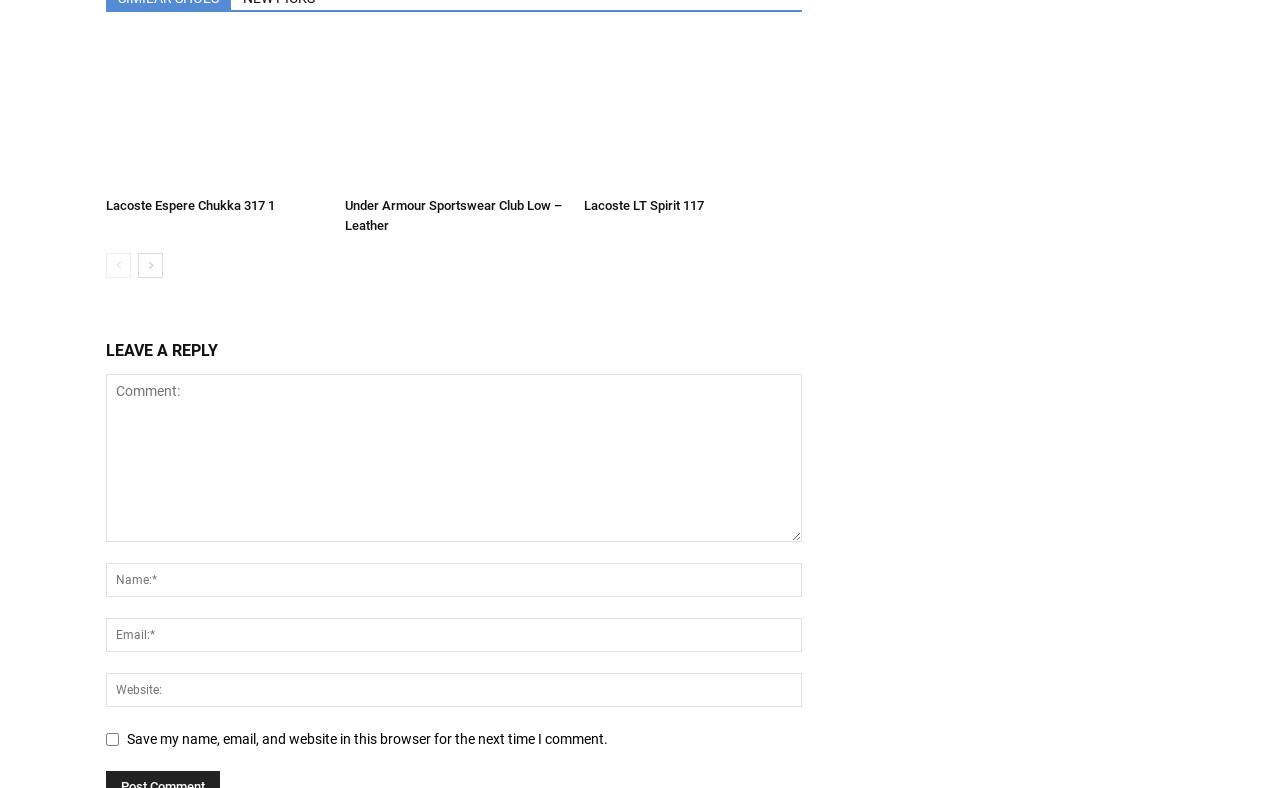What is the function of the 'prev-page' link?
Answer the question with a thorough and detailed explanation.

The 'prev-page' link is likely to navigate to the previous page of the current list or catalog, allowing users to browse through the content in a sequential manner.